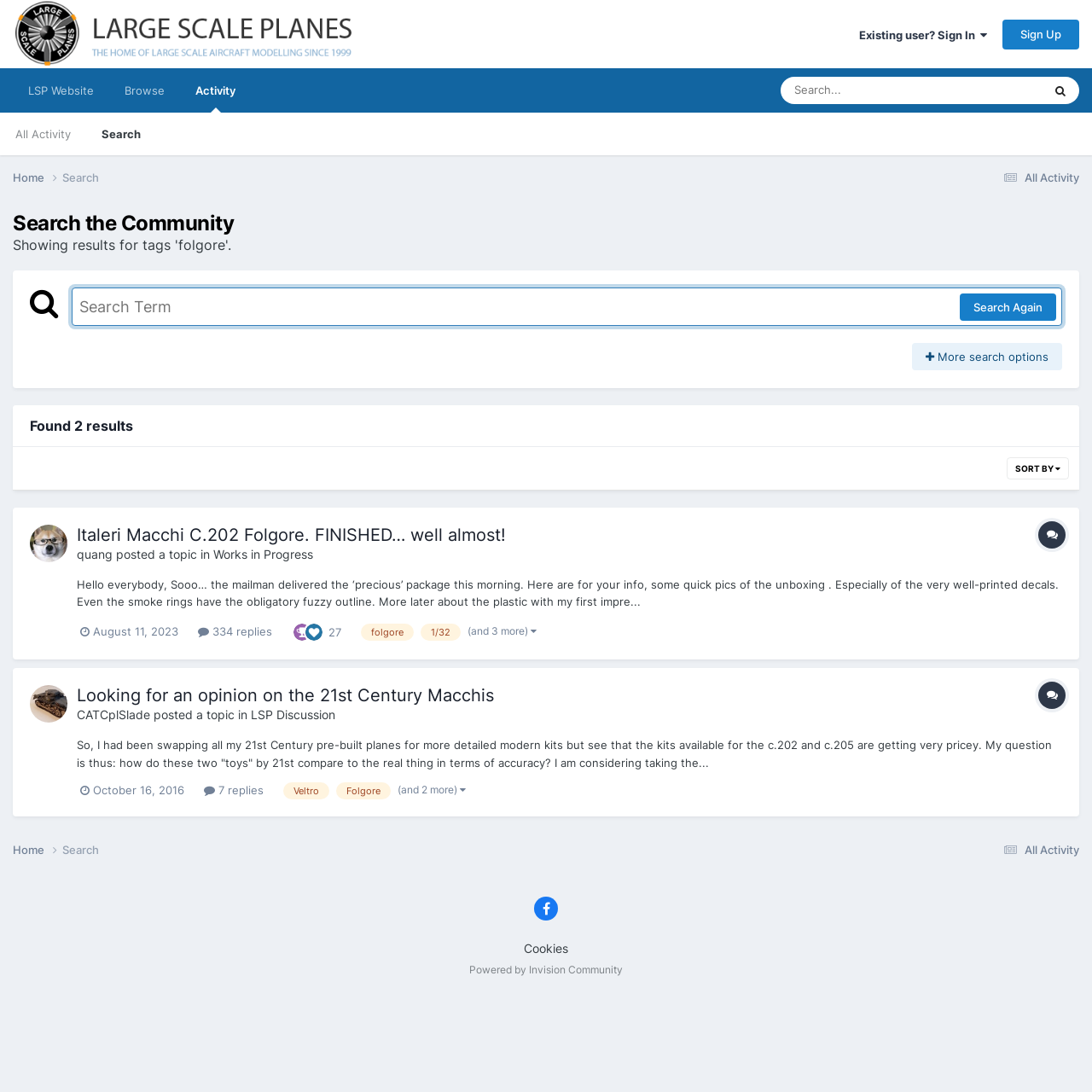Identify and provide the text of the main header on the webpage.

Search the Community